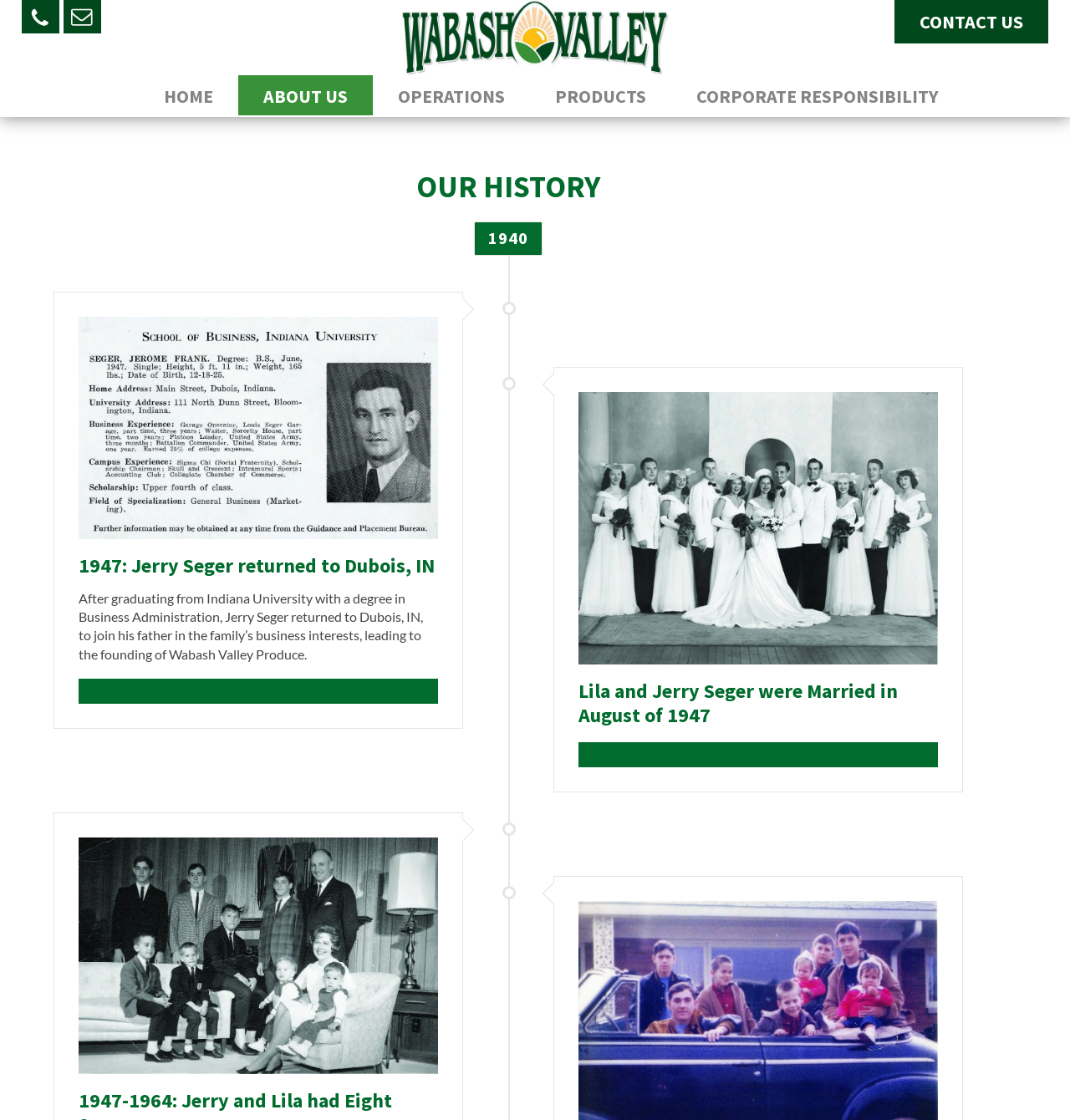Determine the bounding box coordinates of the clickable region to follow the instruction: "See the Seger Family Photo".

[0.073, 0.748, 0.409, 0.959]